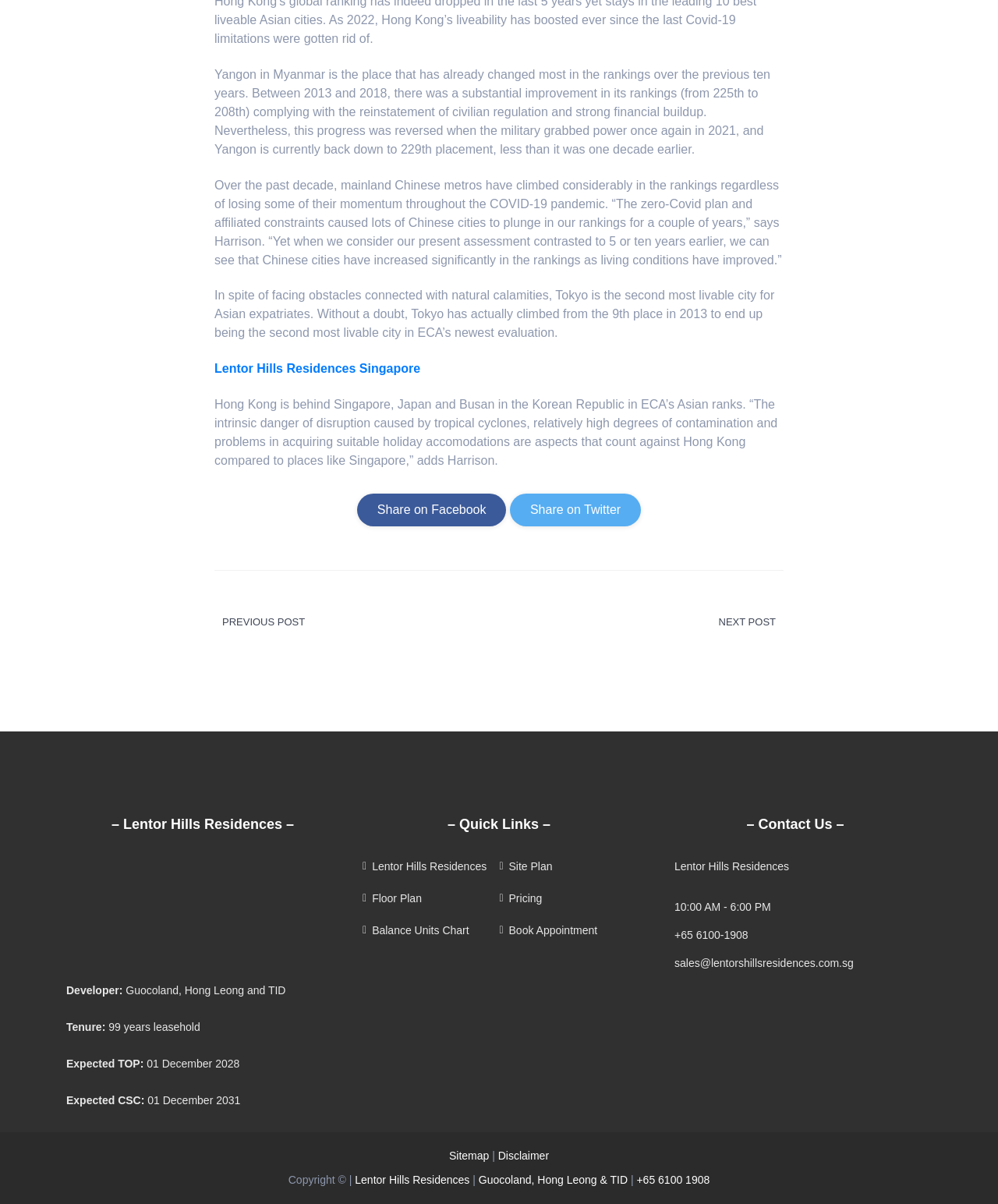Utilize the details in the image to give a detailed response to the question: What is the operating hour of Lentor Hills Residences?

I found the answer by looking at the section that describes the contact information of Lentor Hills Residences, which is located below the heading '– Contact Us –'. The text '10:00 AM - 6:00 PM' is listed as the operating hour of the project.